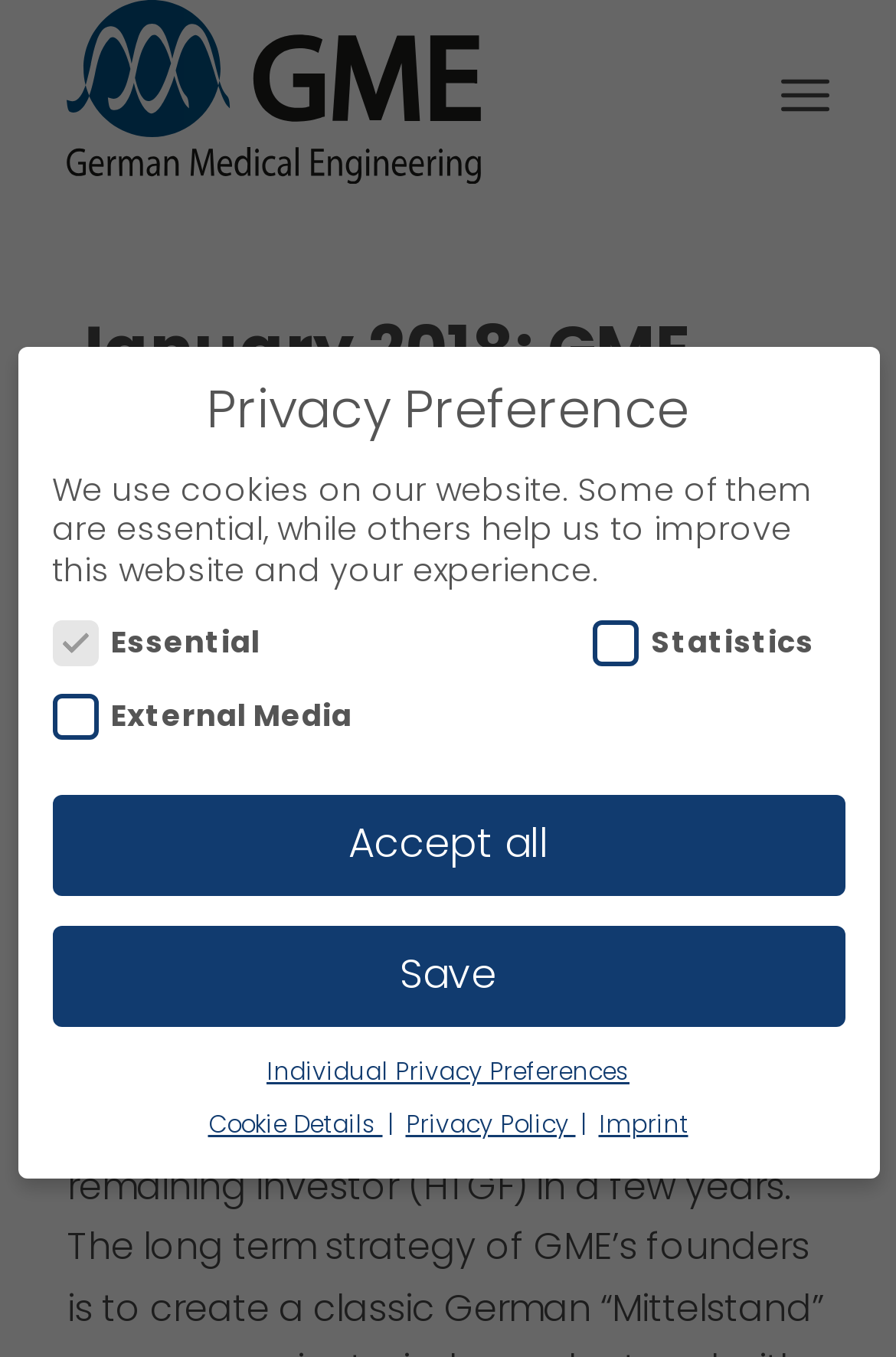Generate a detailed explanation of the webpage's features and information.

The webpage is about GME and Founders purchasing shares from Bayern Kapital and BayBG, as indicated by the title. At the top-left corner, there is a logo image within a link element. To the right of the logo, there is a "Menu" link. Below the logo, there is a heading that summarizes the main content of the webpage, which is about GME and Founders purchasing shares.

The main content is divided into two sections. The first section is a paragraph of text that explains the details of the share purchase. This section is located below the heading and takes up most of the width of the webpage.

The second section is related to privacy preferences and is located below the main content. It starts with a heading "Privacy Preference" and is followed by a paragraph of text that explains the use of cookies on the website. Below this text, there are three checkboxes labeled "Essential", "Statistics", and "External Media", each with a brief description. The "Essential" checkbox is checked by default.

Below the checkboxes, there are four buttons: "Accept all", "Save", "Individual Privacy Preferences", and "Cookie Details". The "Save" button is currently focused. Further down, there are three more buttons: "Privacy Policy", "Imprint", and another "Cookie Details" button.